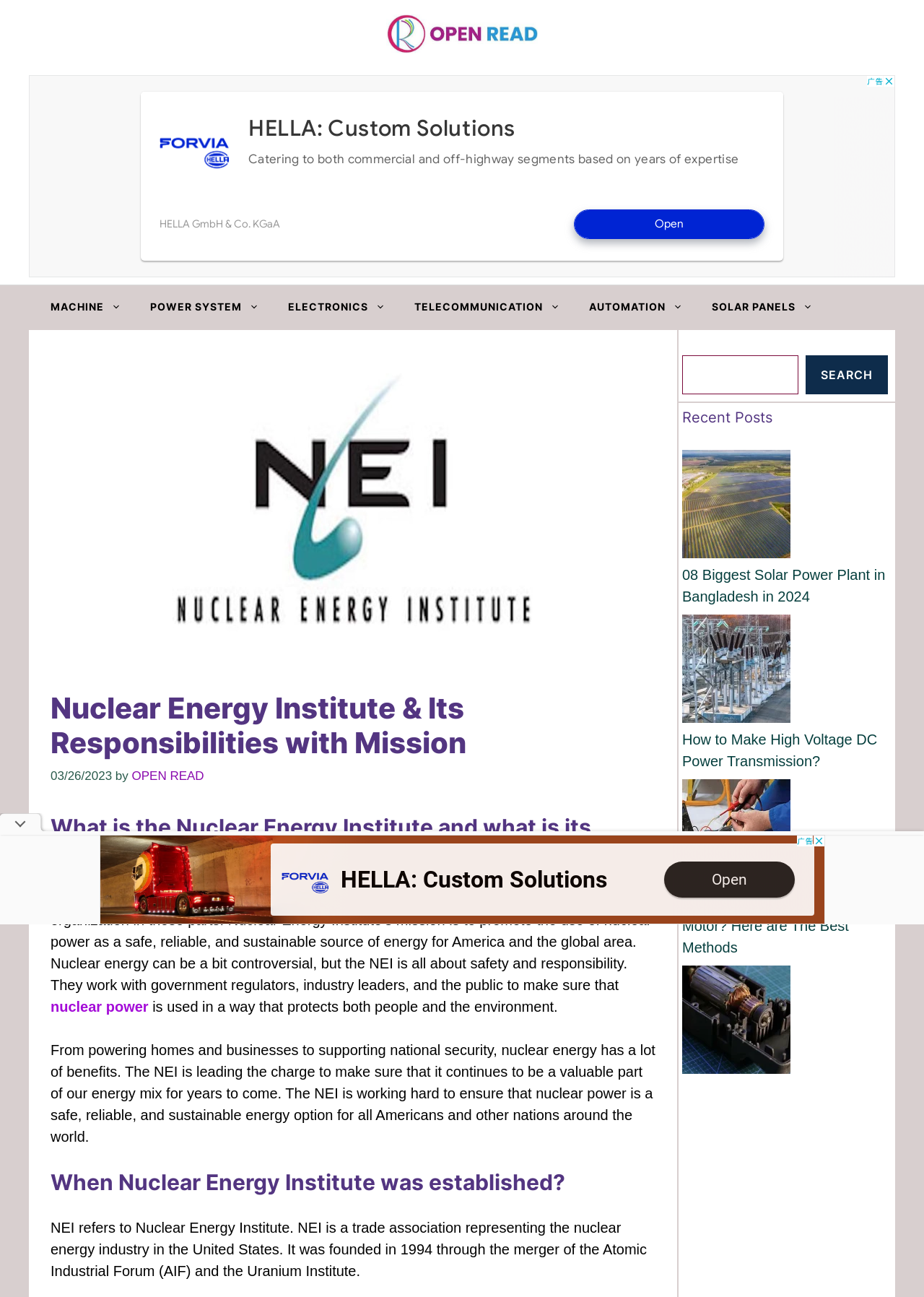Find the bounding box coordinates for the area that must be clicked to perform this action: "Click the 'OPEN READ' link".

[0.418, 0.019, 0.582, 0.031]